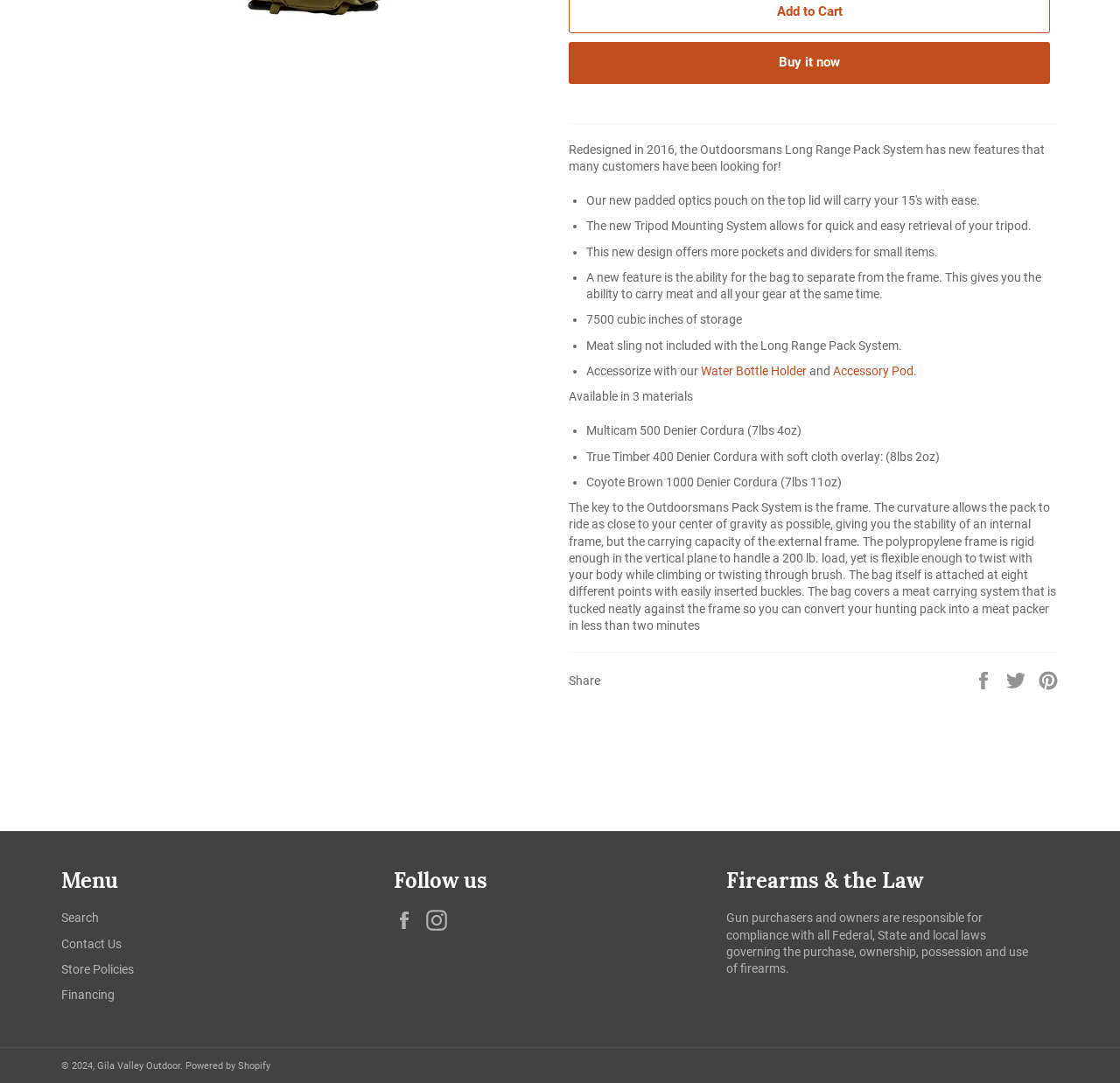Locate the bounding box coordinates of the UI element described by: "Powered by Shopify". The bounding box coordinates should consist of four float numbers between 0 and 1, i.e., [left, top, right, bottom].

[0.166, 0.979, 0.241, 0.99]